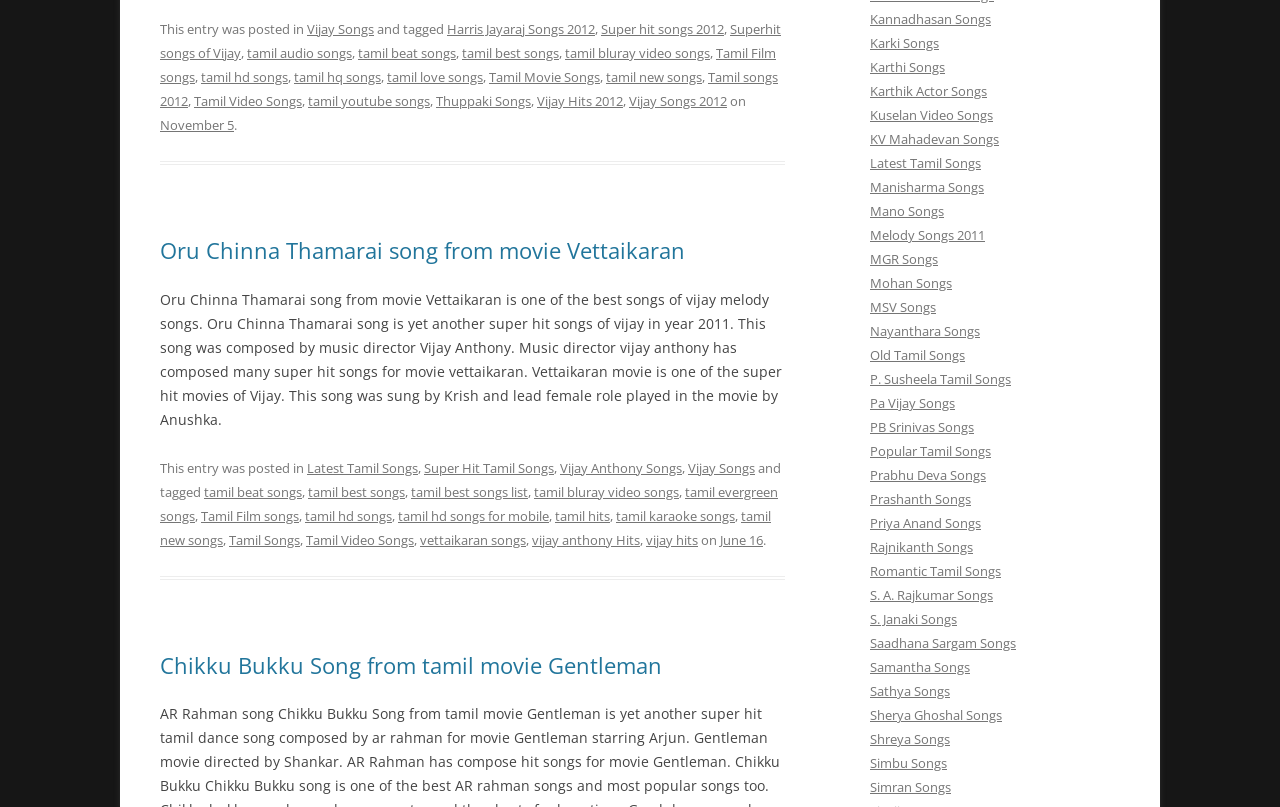What is the date of the post of the song Oru Chinna Thamarai? Analyze the screenshot and reply with just one word or a short phrase.

November 5